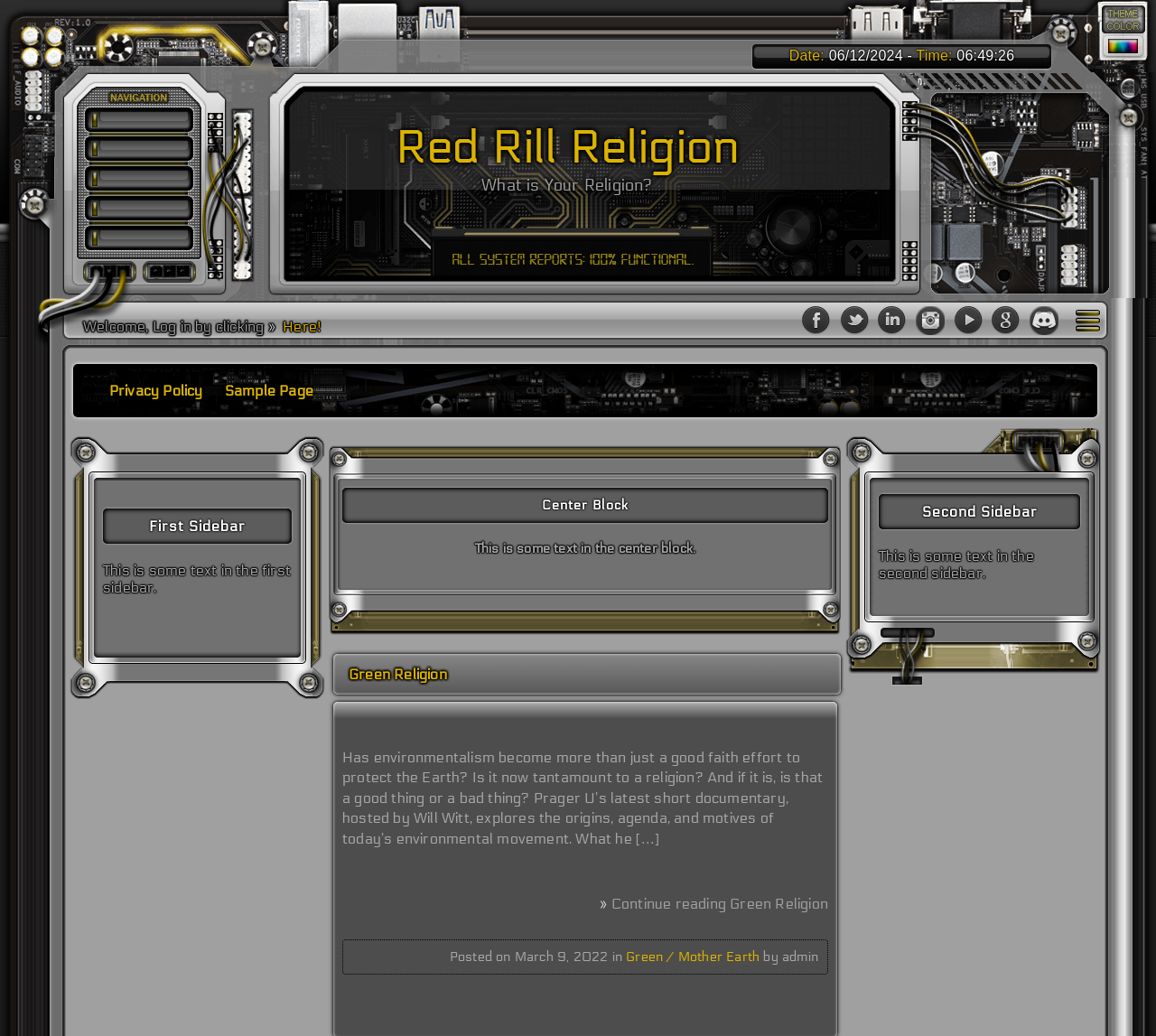Give a detailed account of the webpage.

The webpage is about the topic of "Green / Mother Earth – Red Rill Religion". At the top, there is a link on the right side, and below it, there are three lines of text displaying the date and time. On the left side, there are five links stacked vertically. 

Below these elements, there is a prominent link with the text "Red Rill Religion What is Your Religion?" spanning across most of the page width. To the left of this link, there is a welcome message with a link to log in. 

On the same horizontal level, there are six links aligned horizontally to the right of the welcome message. Below these links, there are two more links, "Privacy Policy" and "Sample Page", positioned side by side.

The main content of the page is divided into three sections: a left sidebar, a center block, and a right sidebar. The left sidebar has a heading "First Sidebar" and some text below it. The center block has a heading "Center Block" and some text below it. The right sidebar has a heading "Second Sidebar" and some text below it.

In the center block, there is a heading "Green Religion" with a link below it. Below the link, there is a long paragraph of text discussing environmentalism and its relation to religion. At the bottom of the center block, there is a link to continue reading the article "Green Religion". Below this link, there is a line of text displaying the posting date and author information.